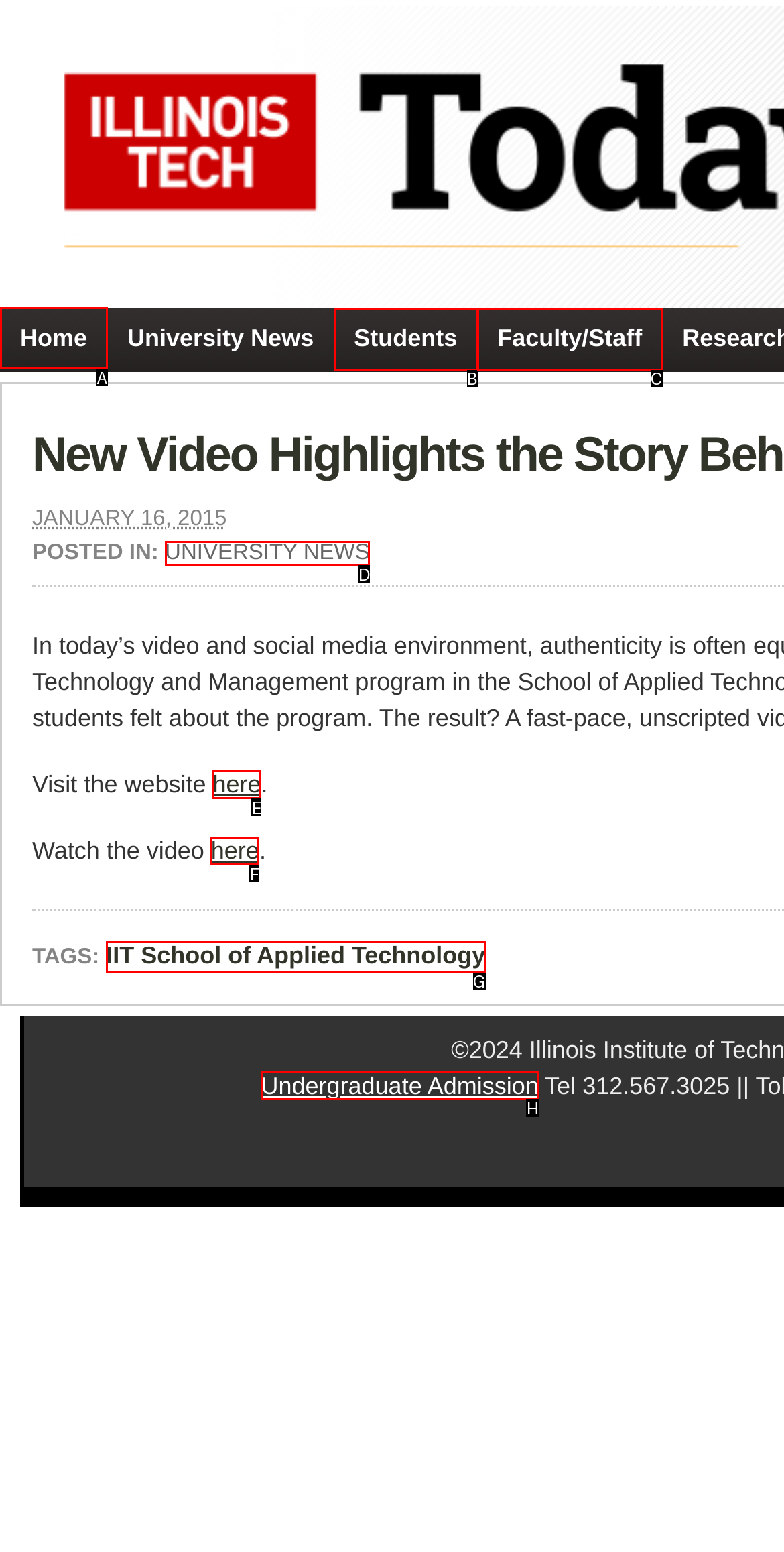Please identify the correct UI element to click for the task: go to home page Respond with the letter of the appropriate option.

A